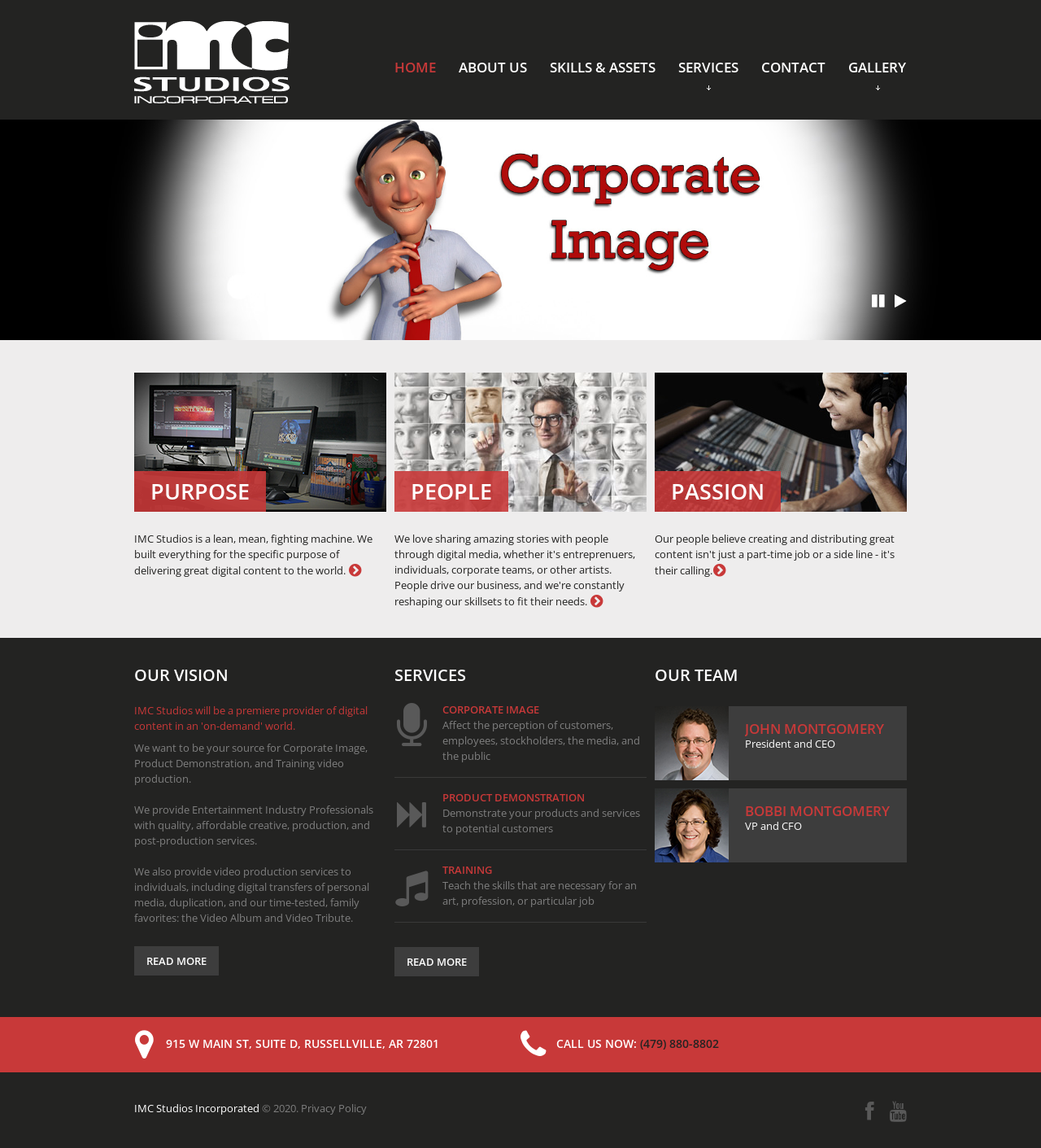How many team members are listed on the webpage?
Please provide a full and detailed response to the question.

I counted the number of team members listed on the webpage, which are John Montgomery and Bobbi Montgomery, so there are 2 team members listed.